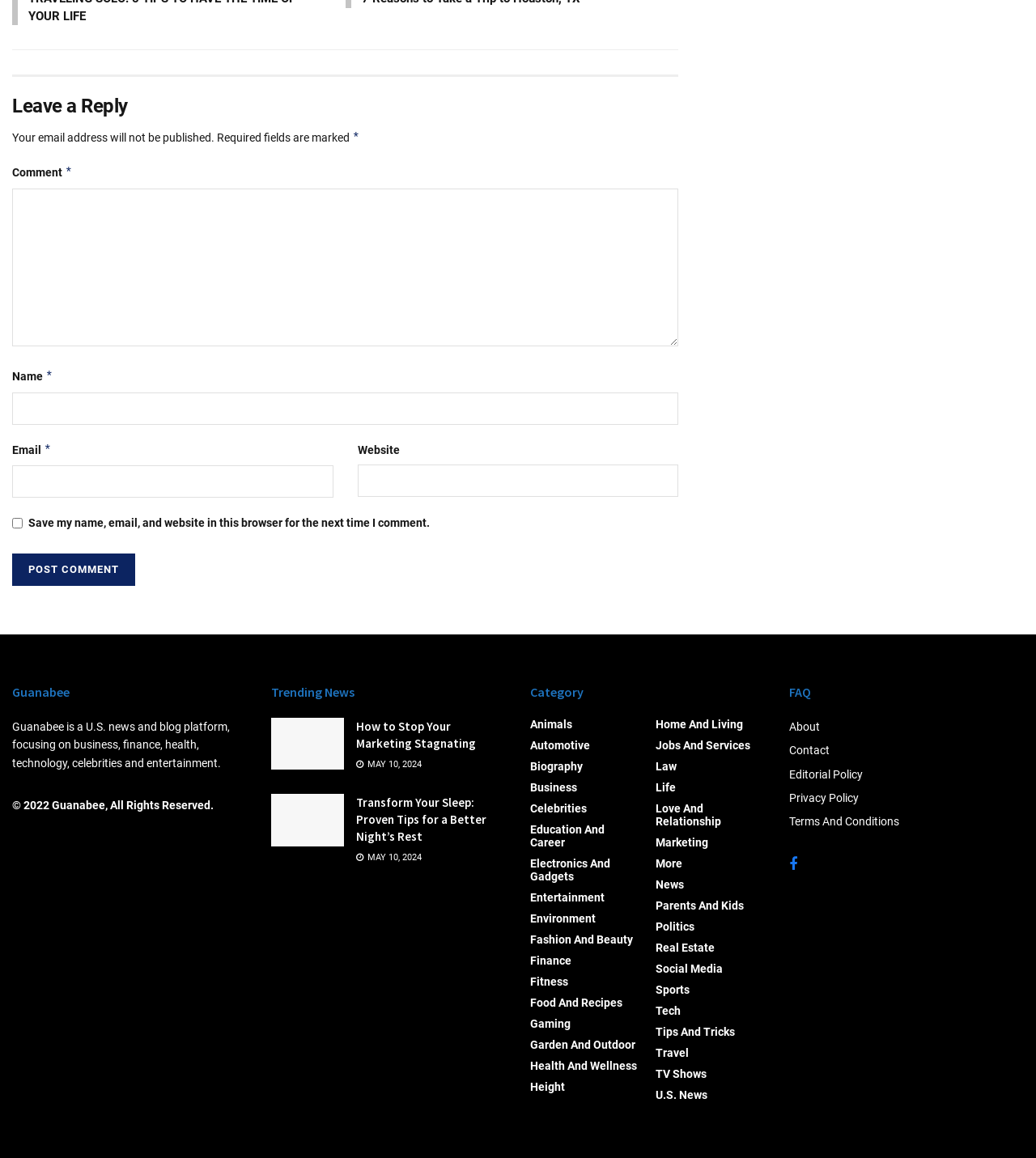Find the bounding box coordinates for the HTML element specified by: "parent_node: Name * name="author"".

[0.012, 0.339, 0.655, 0.367]